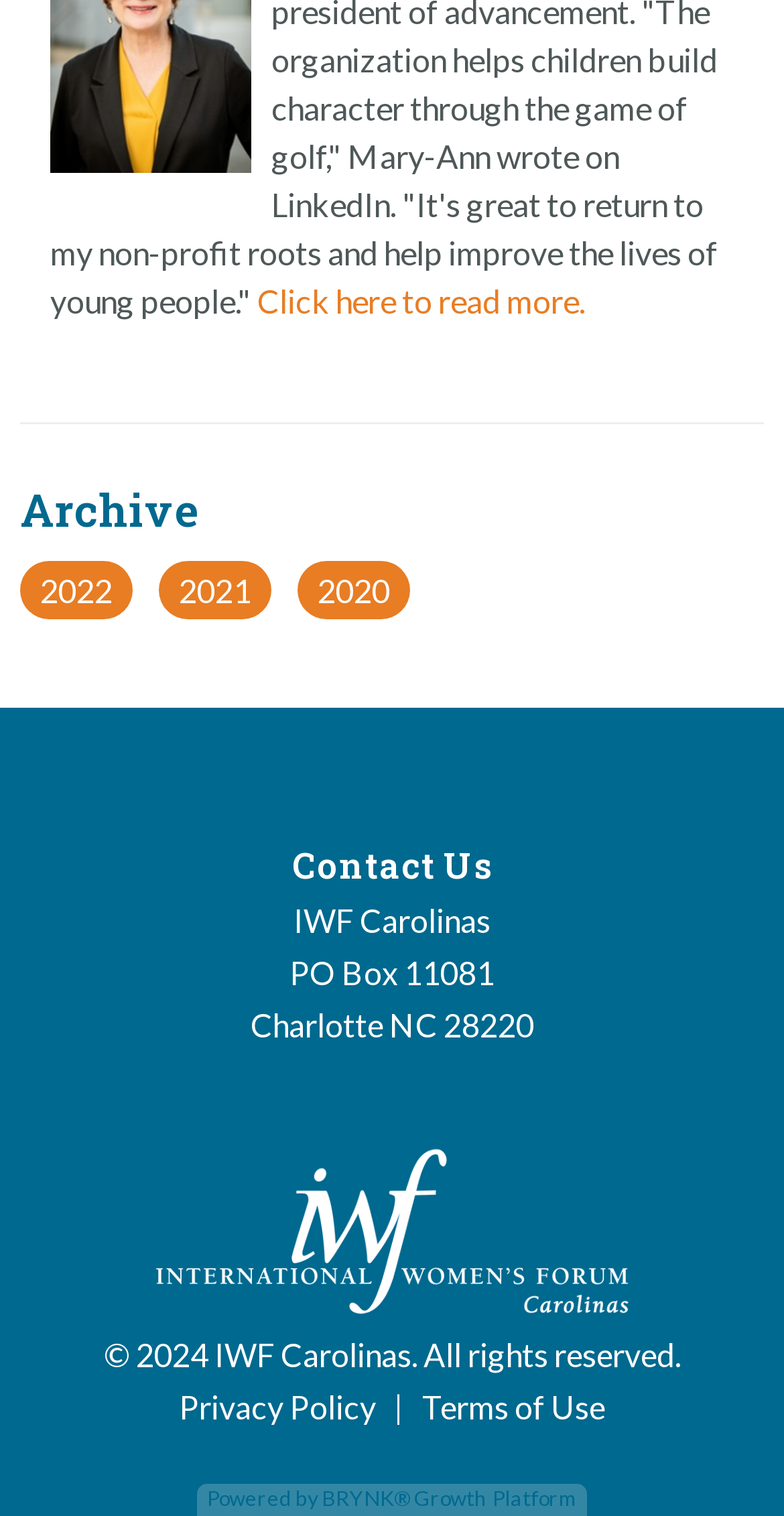What is the name of the organization?
Answer the question in a detailed and comprehensive manner.

The name of the organization can be found in the footer section of the webpage, where it is written as 'IWF Carolinas' along with the address and contact information.